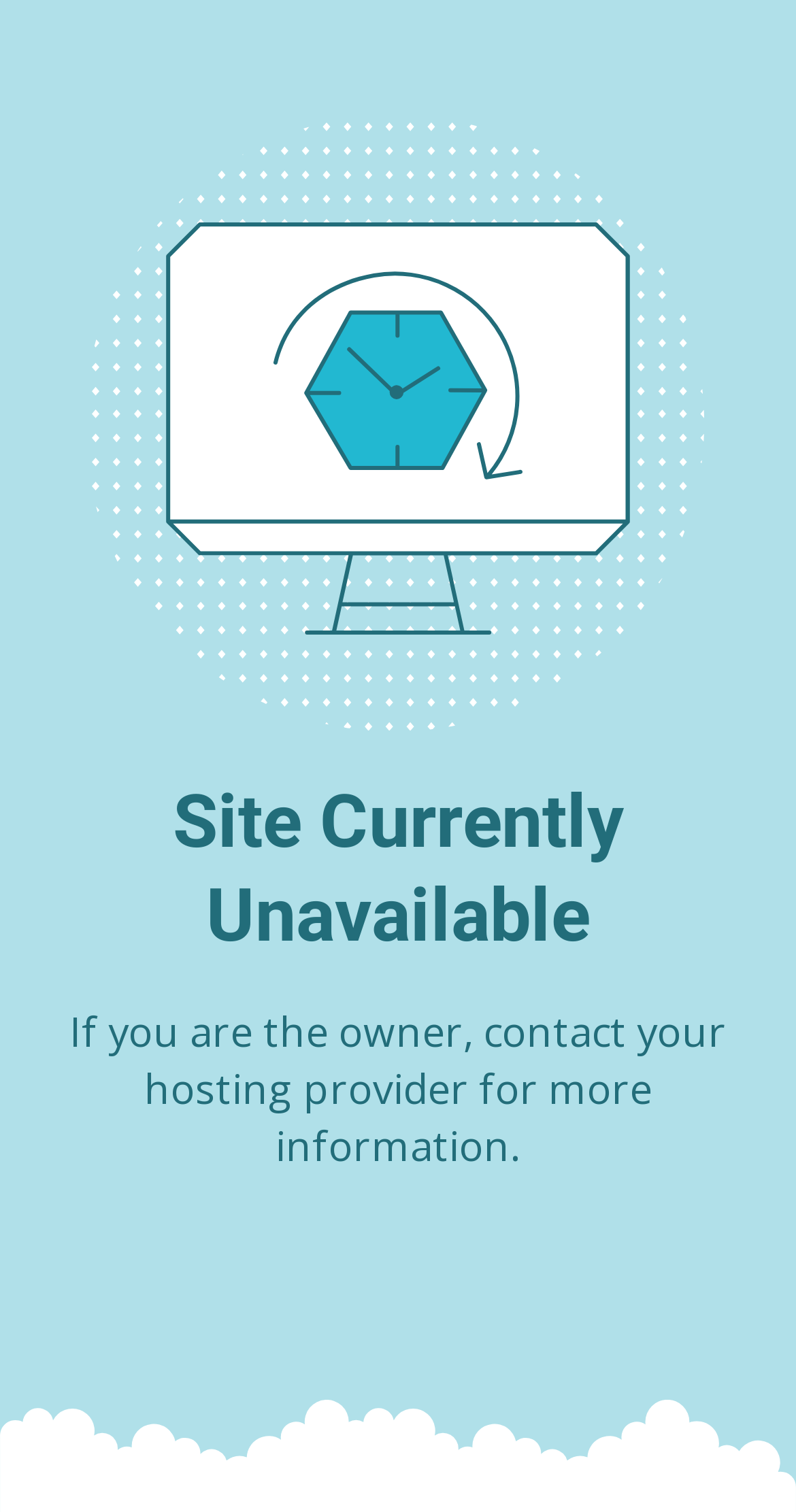Please find the main title text of this webpage.

Site Currently Unavailable